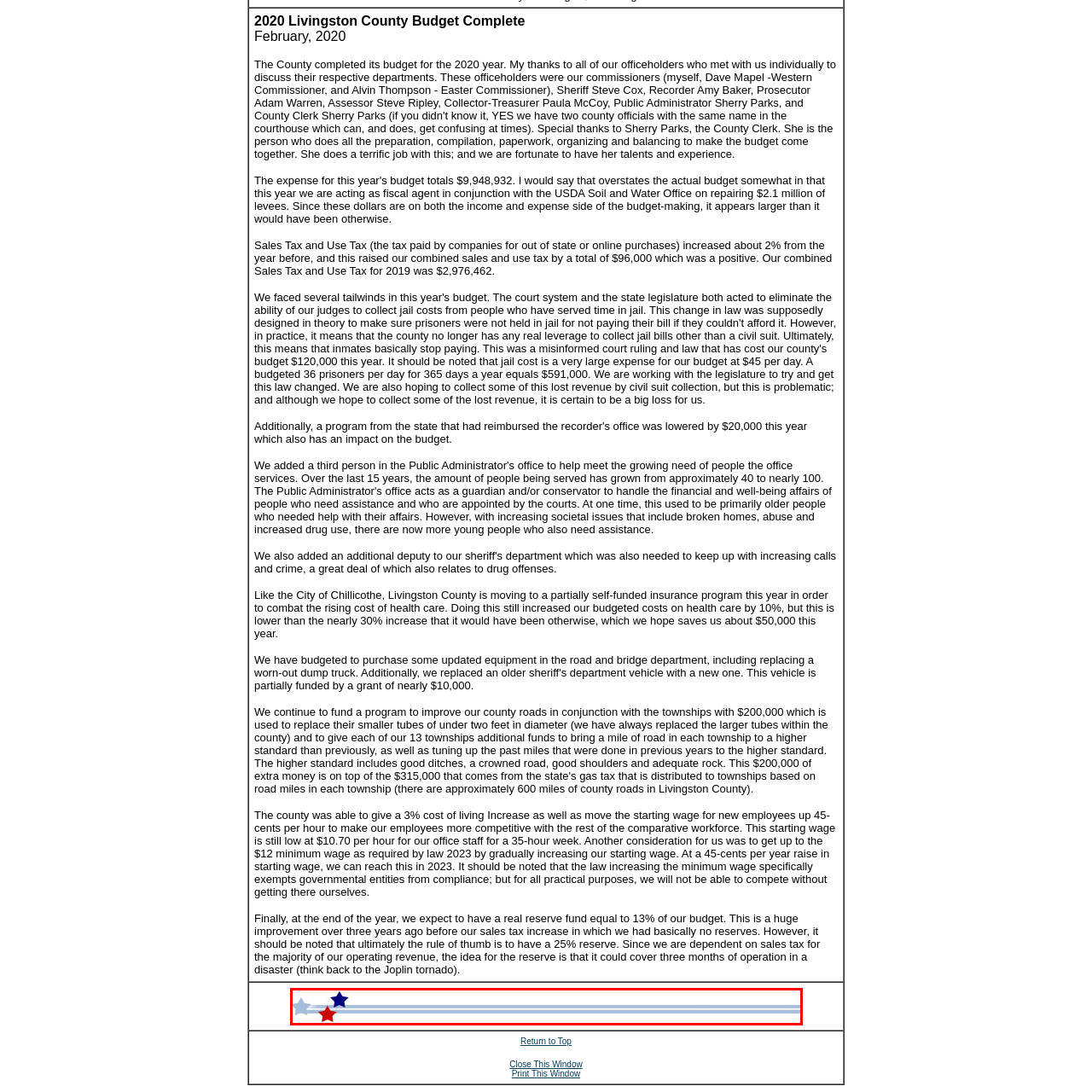What is the purpose of the banner design?
Consider the portion of the image within the red bounding box and answer the question as detailed as possible, referencing the visible details.

According to the caption, the design serves as an eye-catching separation or highlighting element in digital documents, enhancing the overall visual appeal while conveying themes of celebration and unity.